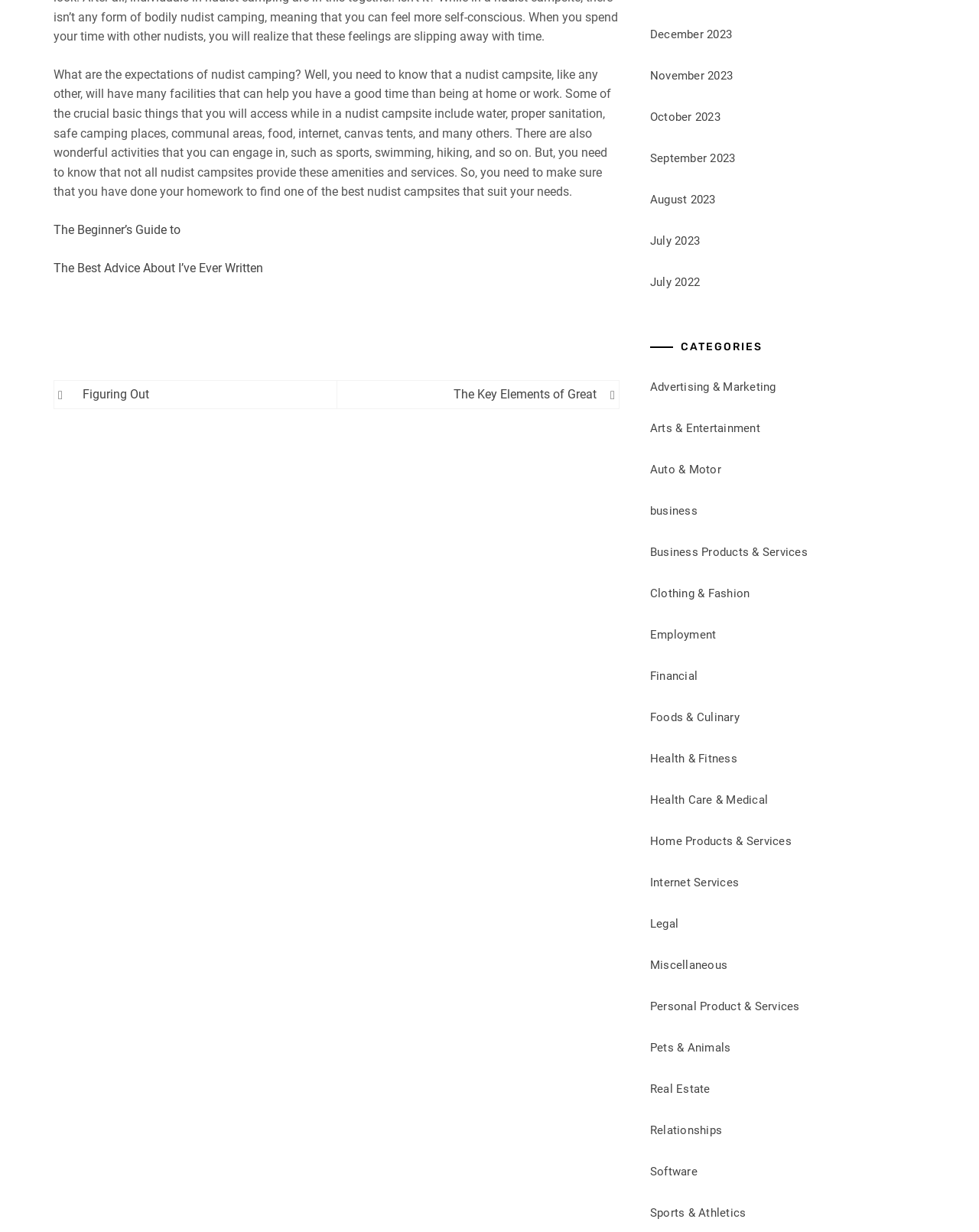Please provide a comprehensive response to the question based on the details in the image: What is the purpose of the links at the top of the webpage?

The links at the top of the webpage, including 'The Beginner’s Guide to', 'The Best Advice About I’ve Ever Written', etc., appear to be links to different posts or articles on the website, allowing users to navigate to and read different content.